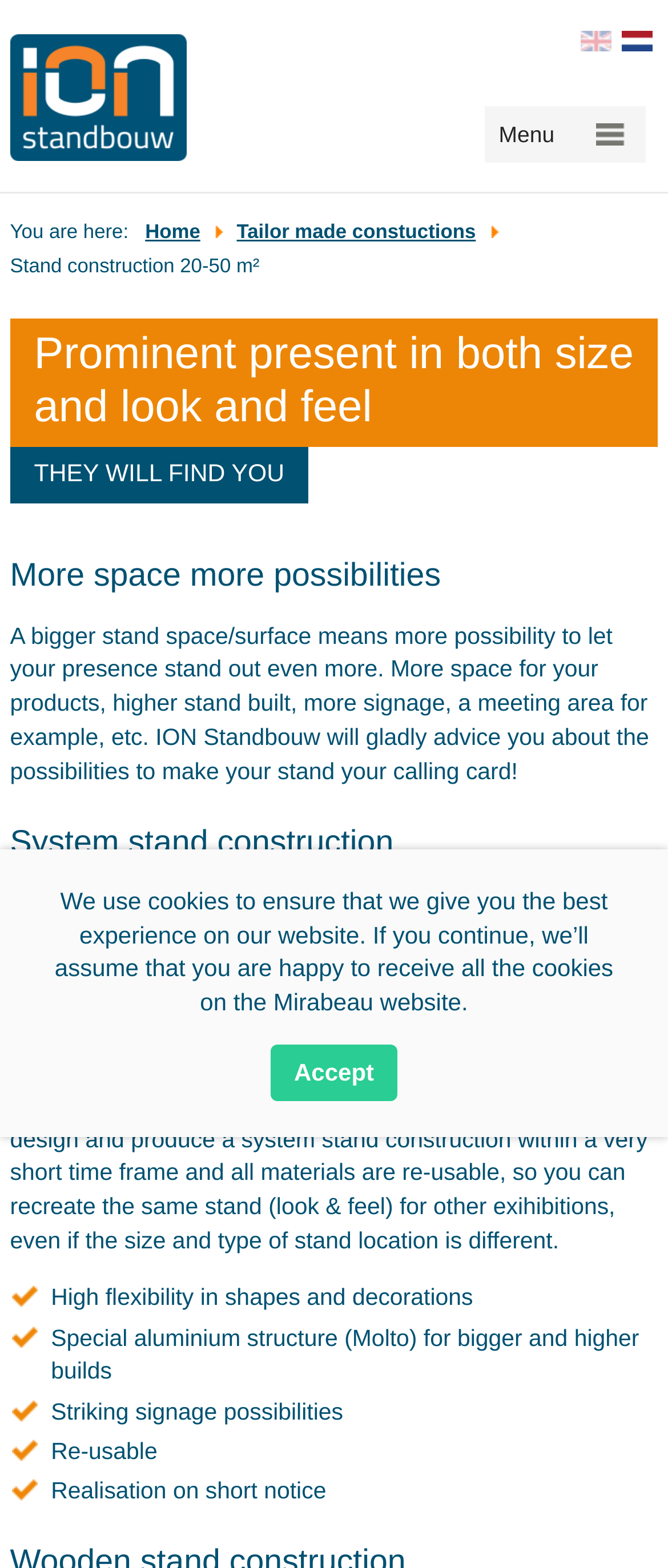Can you extract the primary headline text from the webpage?

Prominent present in both size and look and feel
THEY WILL FIND YOU